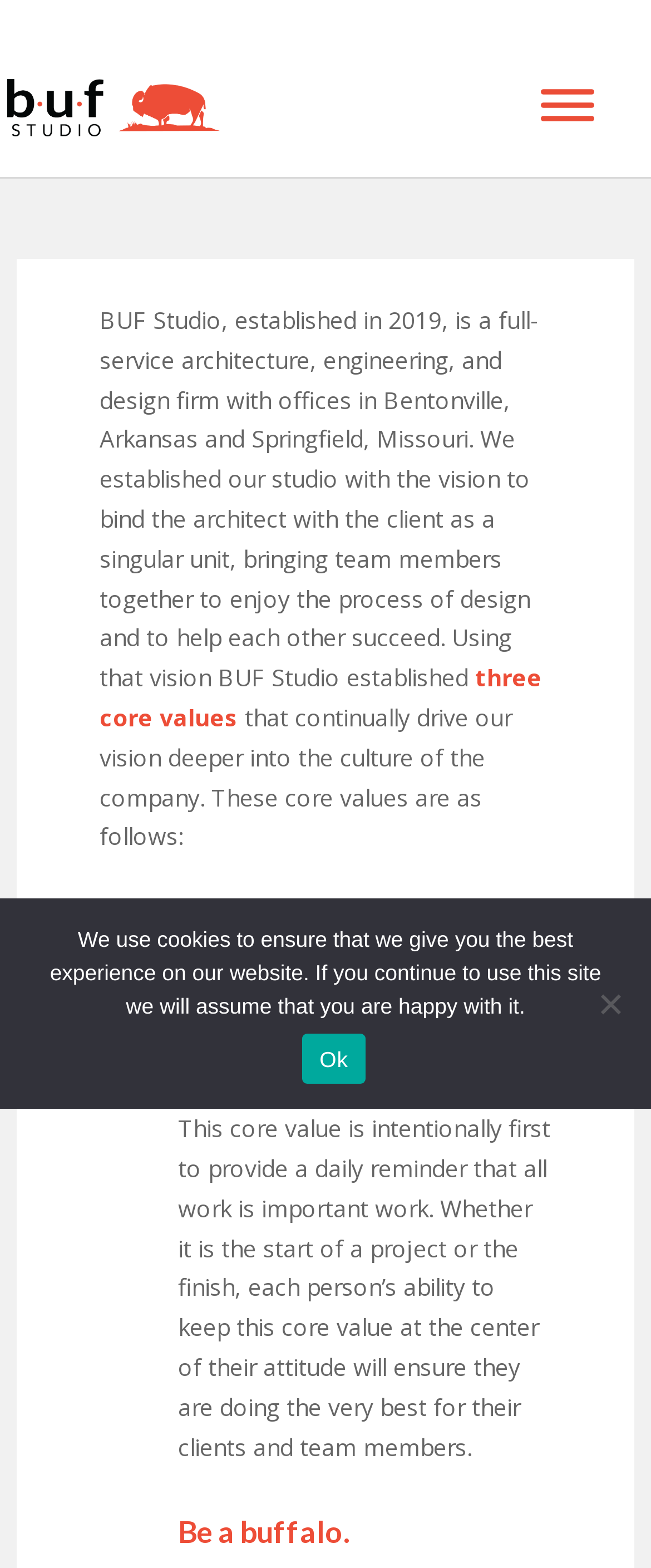Using the description: "aria-label="Toggle Menu"", identify the bounding box of the corresponding UI element in the screenshot.

[0.831, 0.057, 0.913, 0.077]